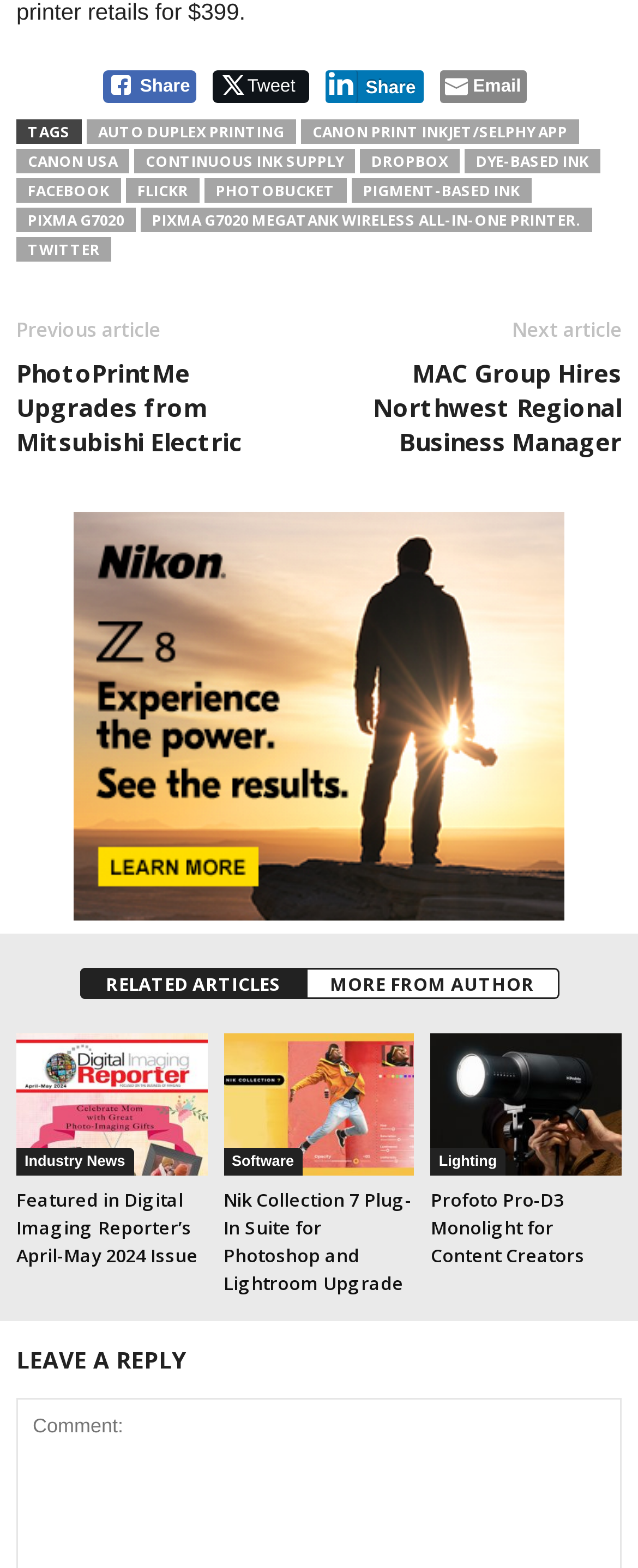How many social media share buttons are there?
From the details in the image, answer the question comprehensively.

I counted the number of social media share buttons at the top of the webpage, which are Facebook Share, Twitter Share, LinkedIn Share, and Share through Email.